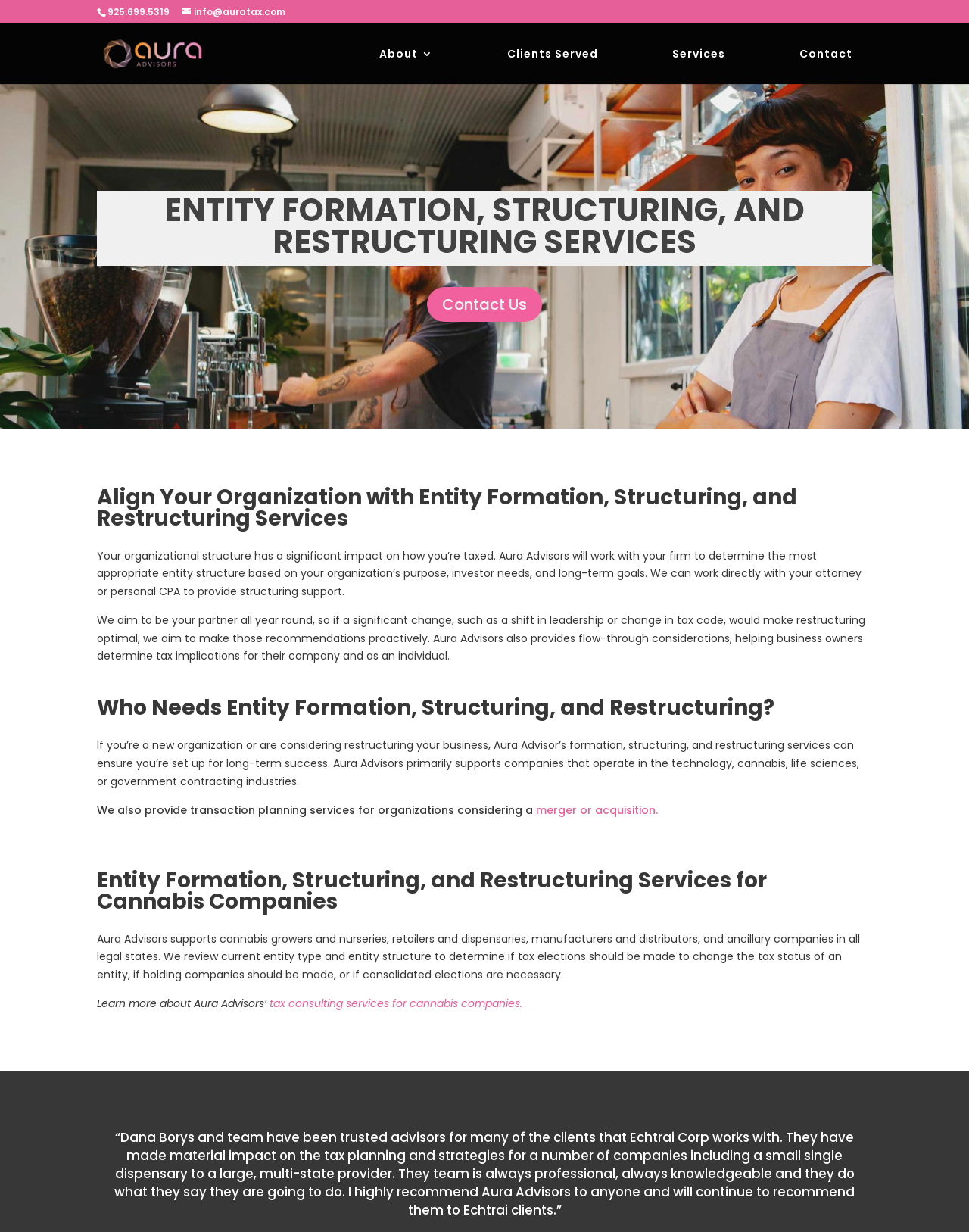Indicate the bounding box coordinates of the element that needs to be clicked to satisfy the following instruction: "Contact Us". The coordinates should be four float numbers between 0 and 1, i.e., [left, top, right, bottom].

[0.441, 0.233, 0.559, 0.261]